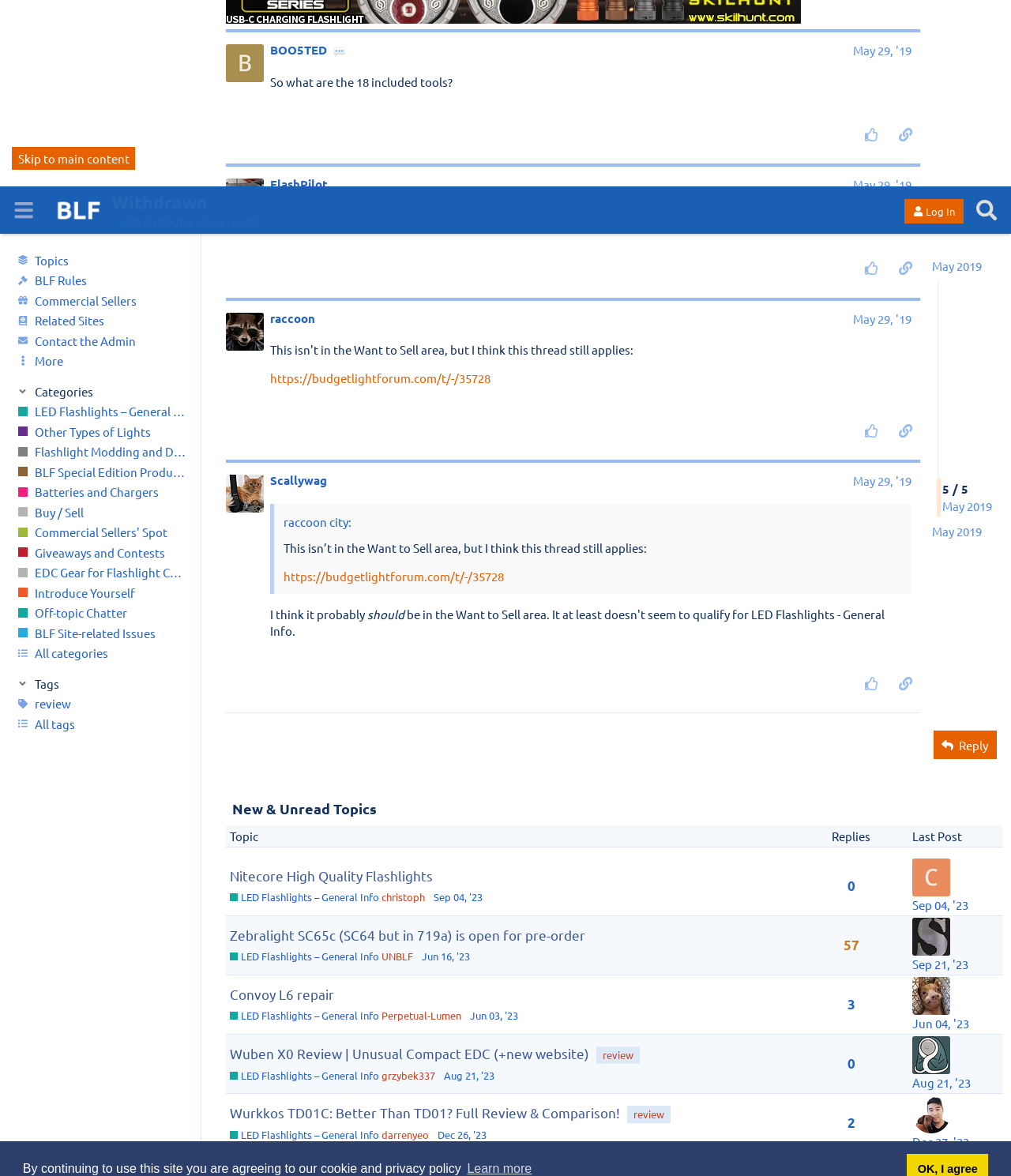Given the element description: "Sep 21, '23", predict the bounding box coordinates of this UI element. The coordinates must be four float numbers between 0 and 1, given as [left, top, right, bottom].

[0.902, 0.225, 0.958, 0.237]